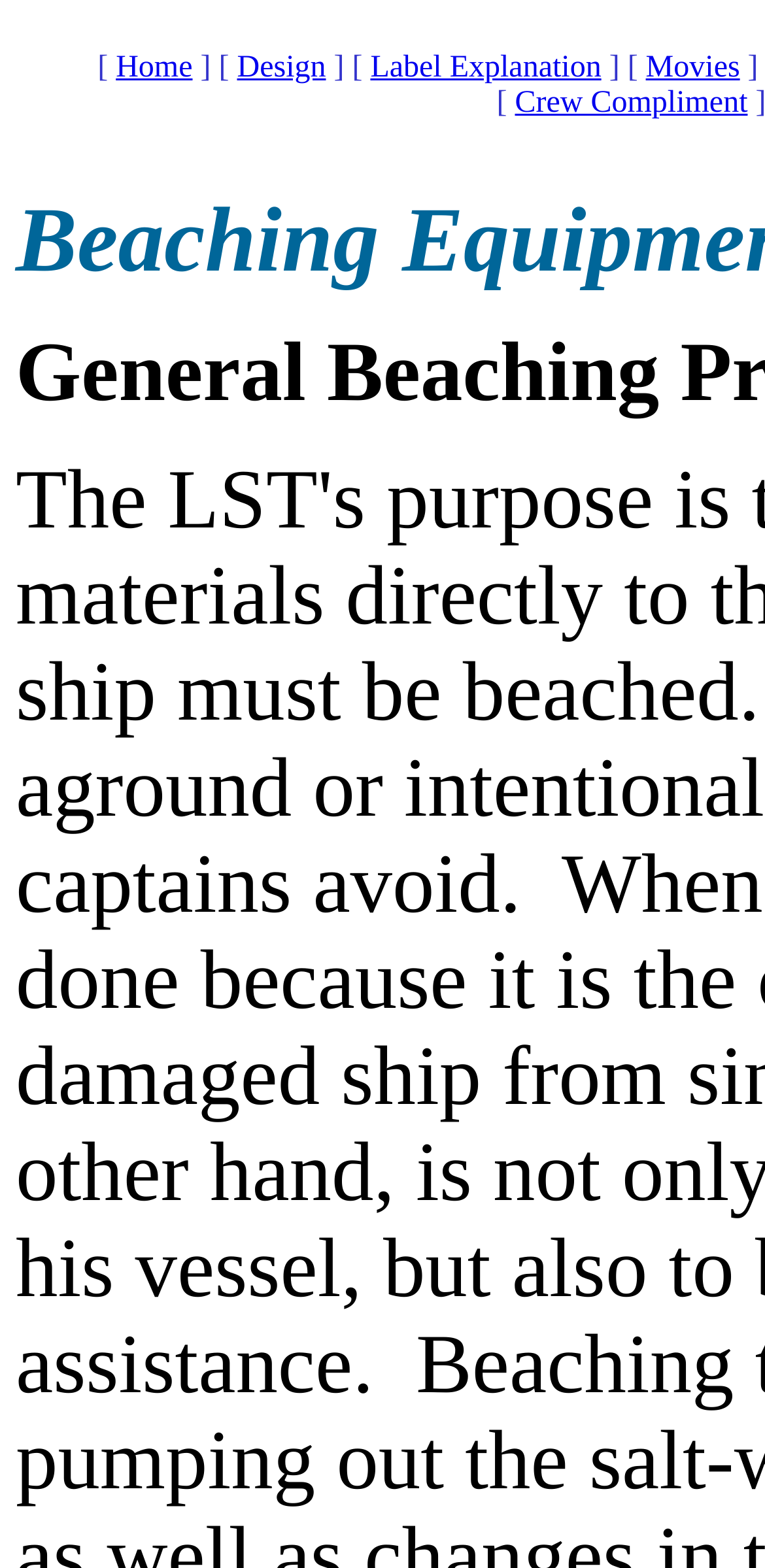Using the description "Crew Compliment", locate and provide the bounding box of the UI element.

[0.673, 0.055, 0.977, 0.076]